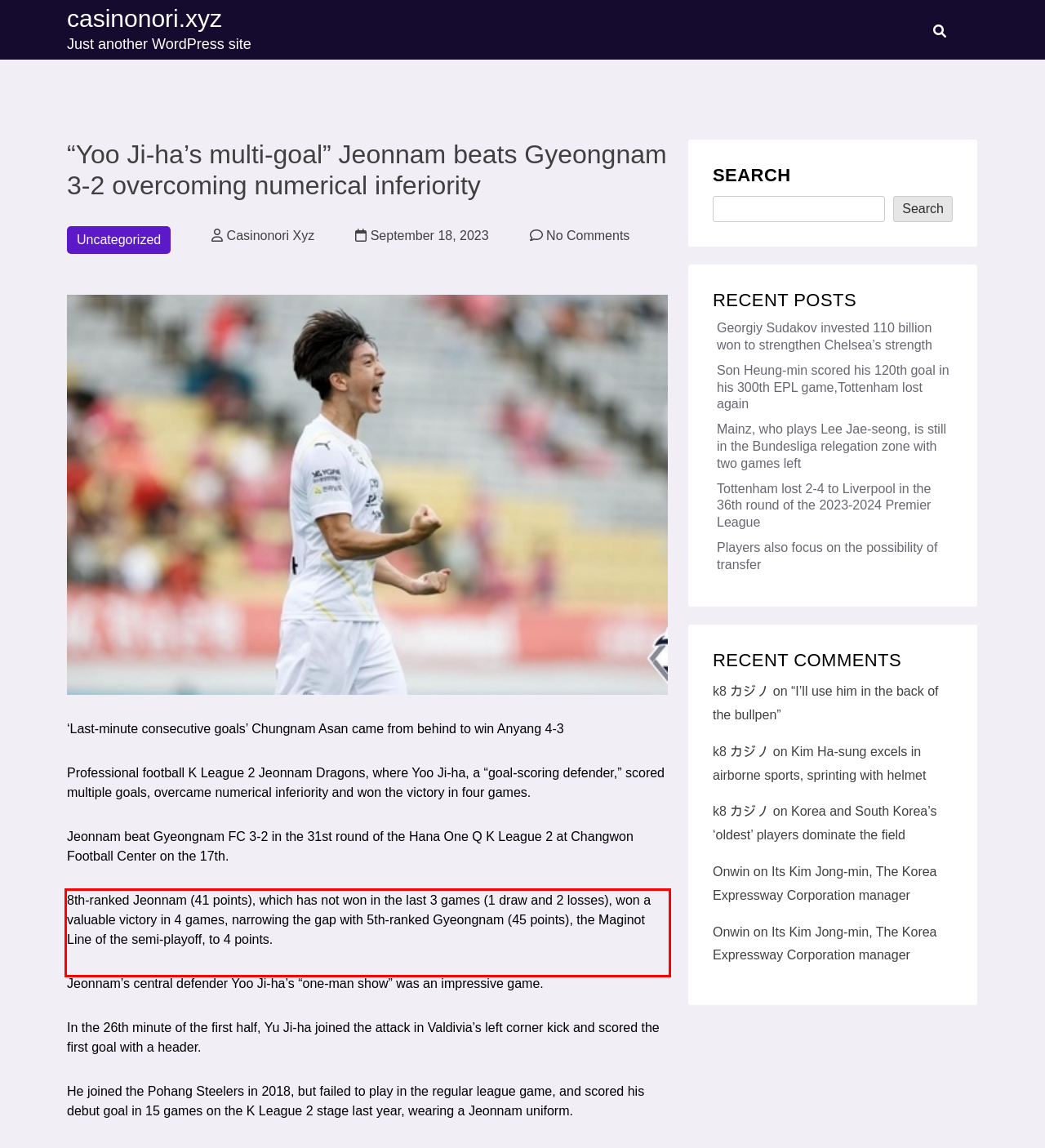You are given a screenshot showing a webpage with a red bounding box. Perform OCR to capture the text within the red bounding box.

8th-ranked Jeonnam (41 points), which has not won in the last 3 games (1 draw and 2 losses), won a valuable victory in 4 games, narrowing the gap with 5th-ranked Gyeongnam (45 points), the Maginot Line of the semi-playoff, to 4 points.